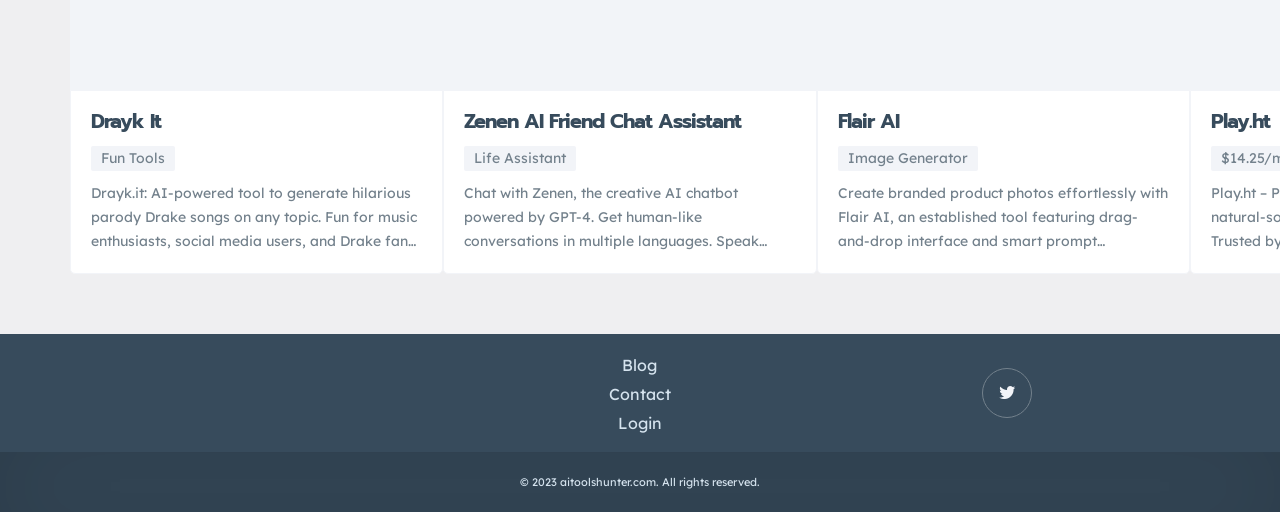What is the name of the chatbot powered by GPT-4 technology?
Please ensure your answer is as detailed and informative as possible.

The webpage has a heading 'Zenen AI Friend Chat Assistant' and a description that mentions 'Zenen, the AI chatbot powered by GPT-4 technology, is your creative companion.'